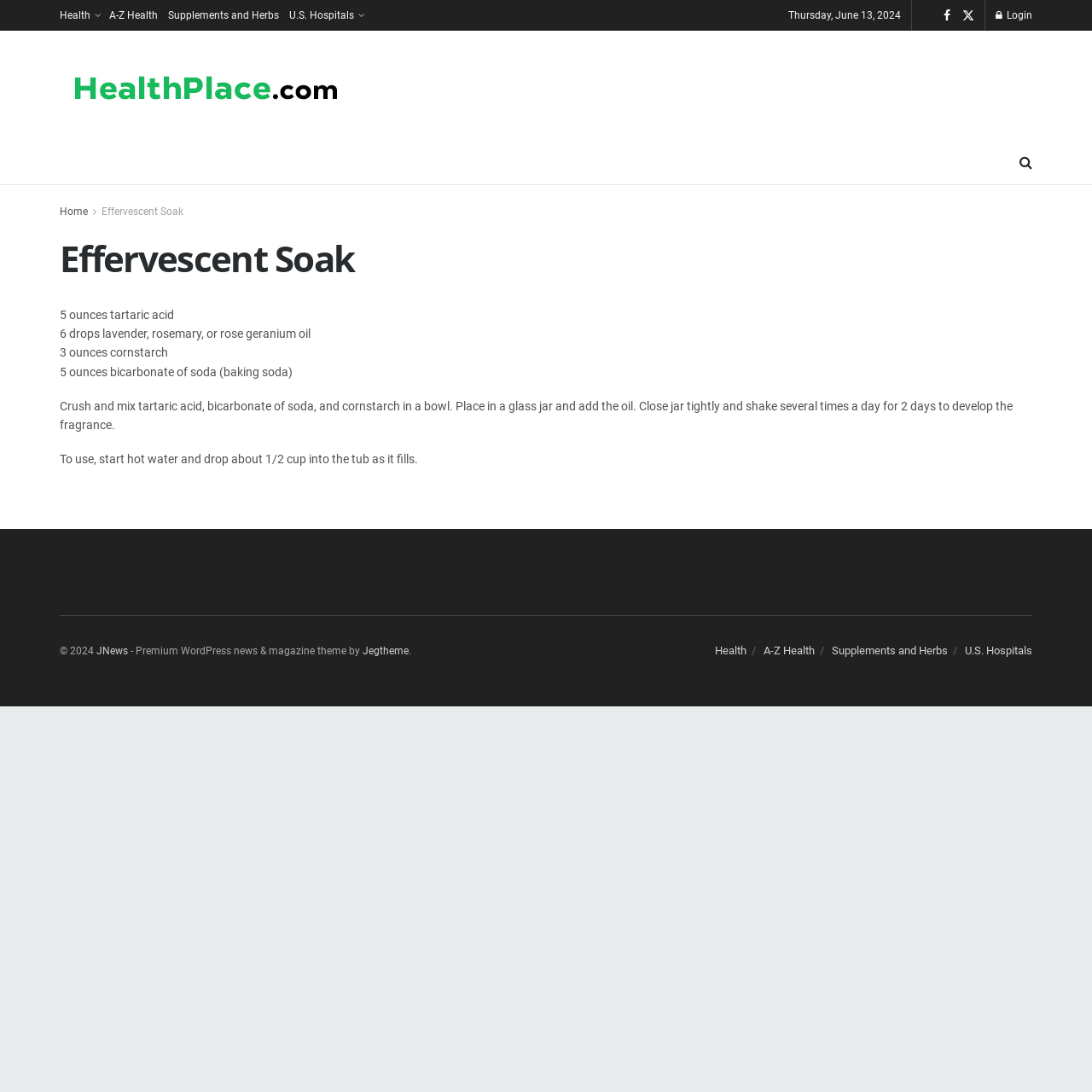Identify the bounding box coordinates of the section that should be clicked to achieve the task described: "Go to NFL Team Pages".

None